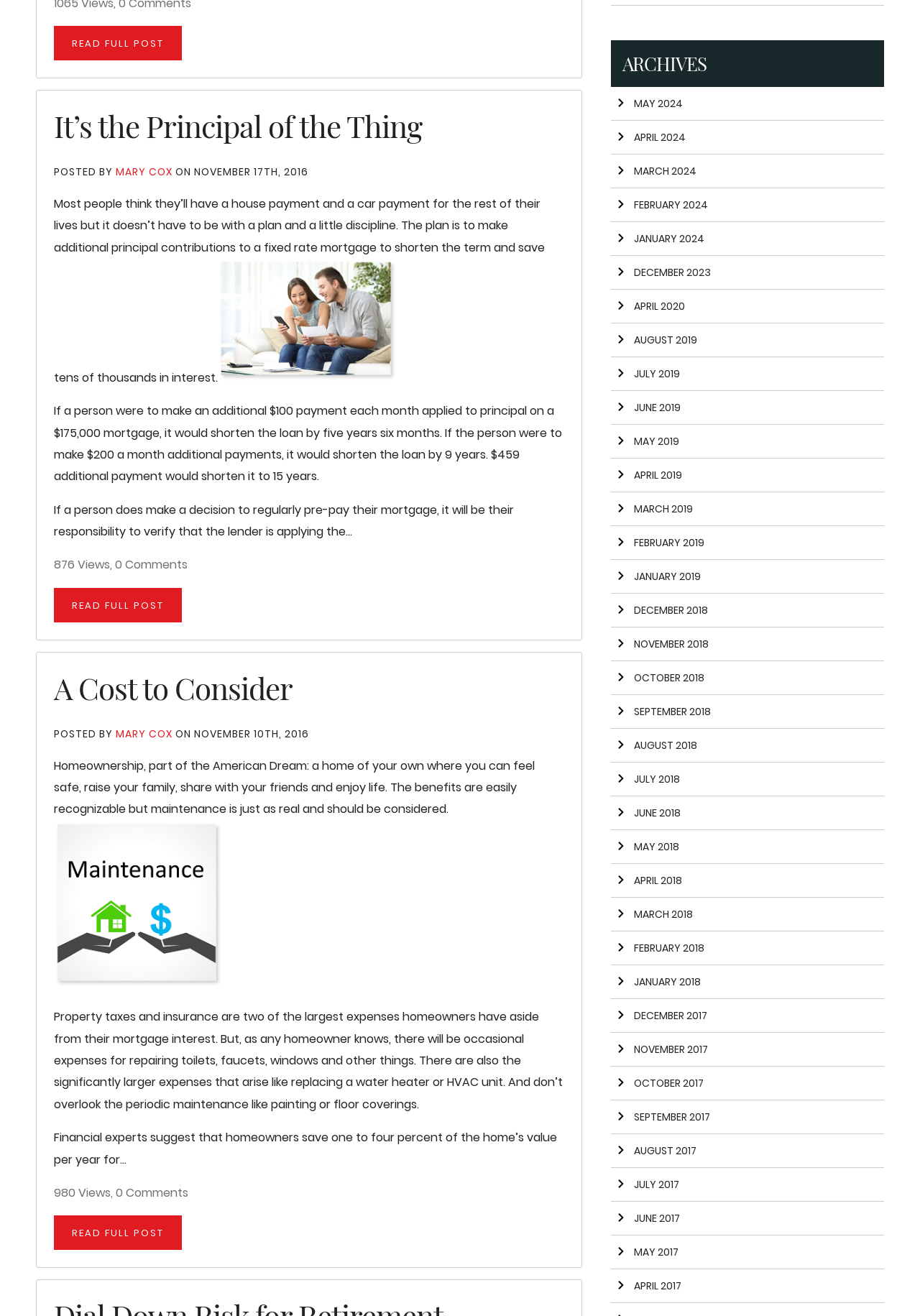How many months are listed in the archives section?
Look at the image and respond with a single word or a short phrase.

24